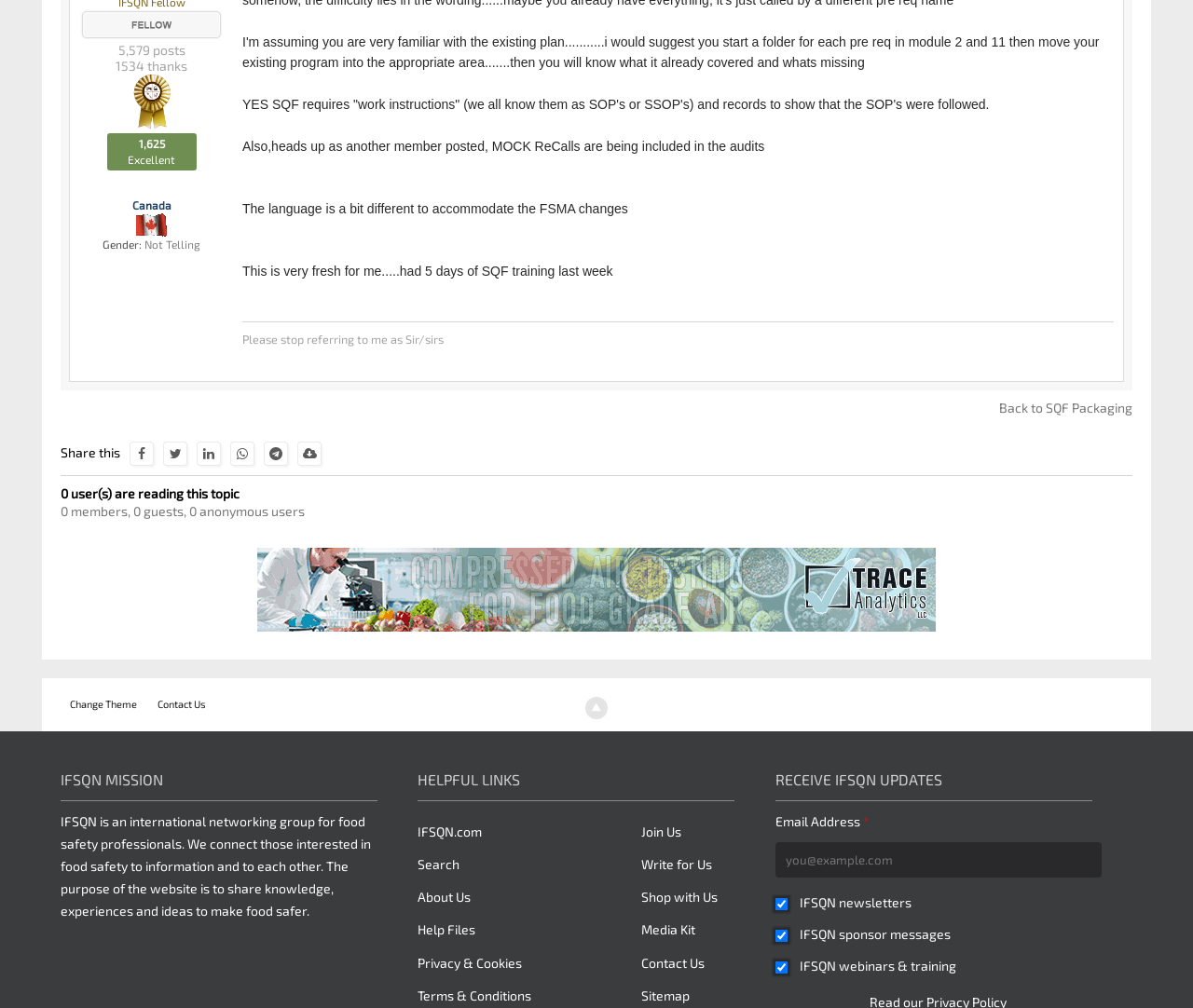Refer to the element description Contact Us and identify the corresponding bounding box in the screenshot. Format the coordinates as (top-left x, top-left y, bottom-right x, bottom-right y) with values in the range of 0 to 1.

[0.124, 0.688, 0.18, 0.708]